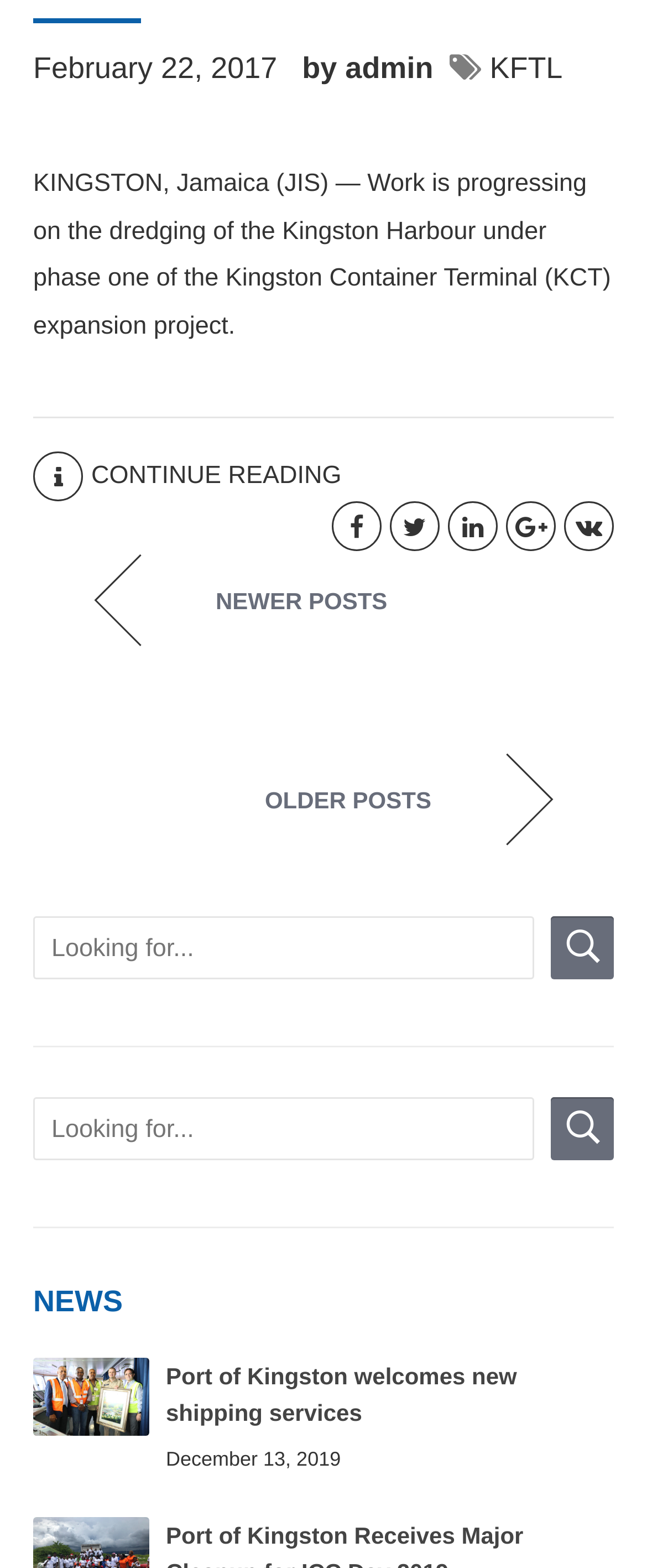Locate the coordinates of the bounding box for the clickable region that fulfills this instruction: "read the article".

[0.051, 0.108, 0.944, 0.217]